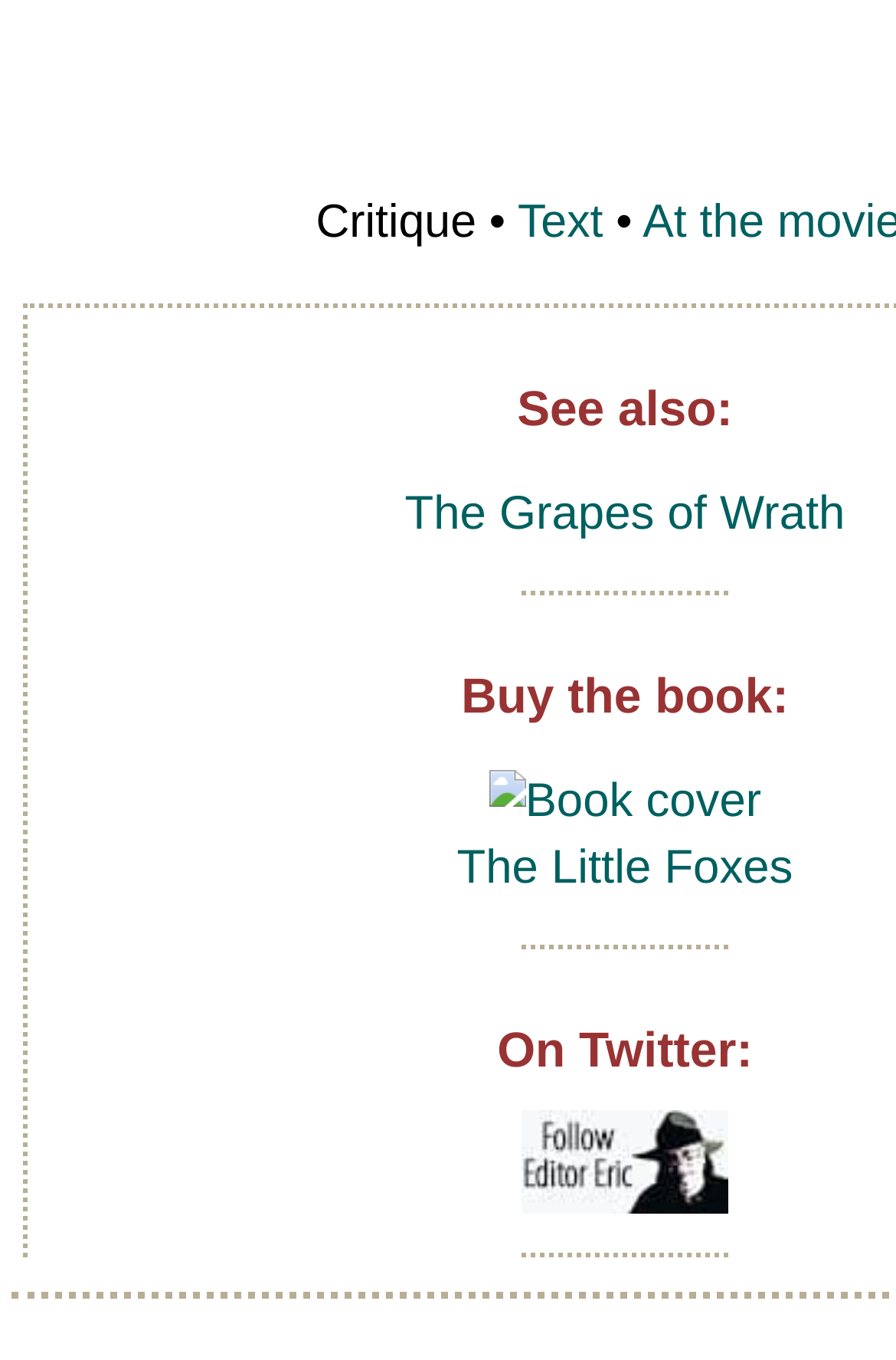Using the webpage screenshot, locate the HTML element that fits the following description and provide its bounding box: "The Little Foxes".

[0.51, 0.619, 0.885, 0.706]